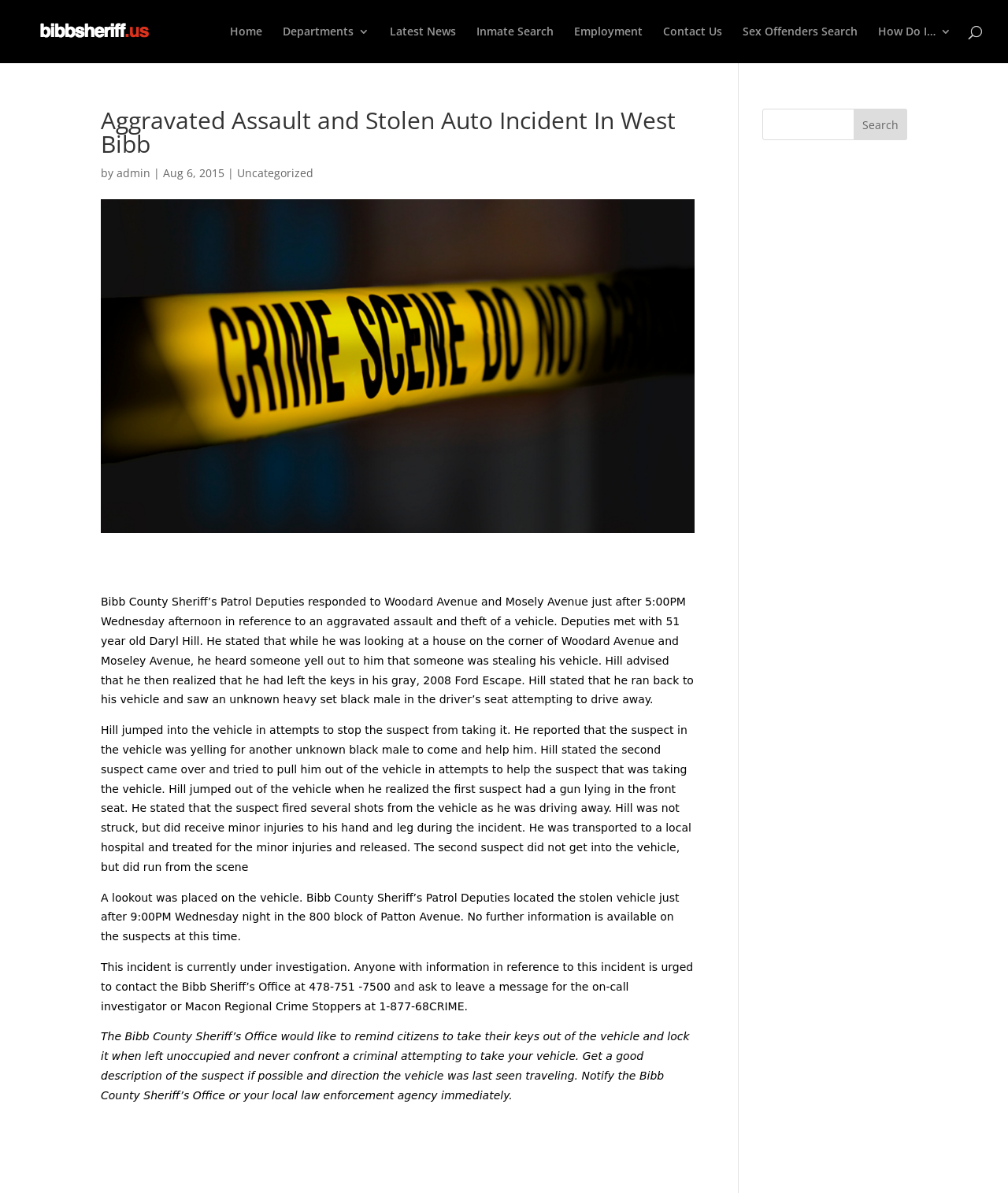Can you find the bounding box coordinates for the element that needs to be clicked to execute this instruction: "read latest news"? The coordinates should be given as four float numbers between 0 and 1, i.e., [left, top, right, bottom].

[0.387, 0.022, 0.452, 0.053]